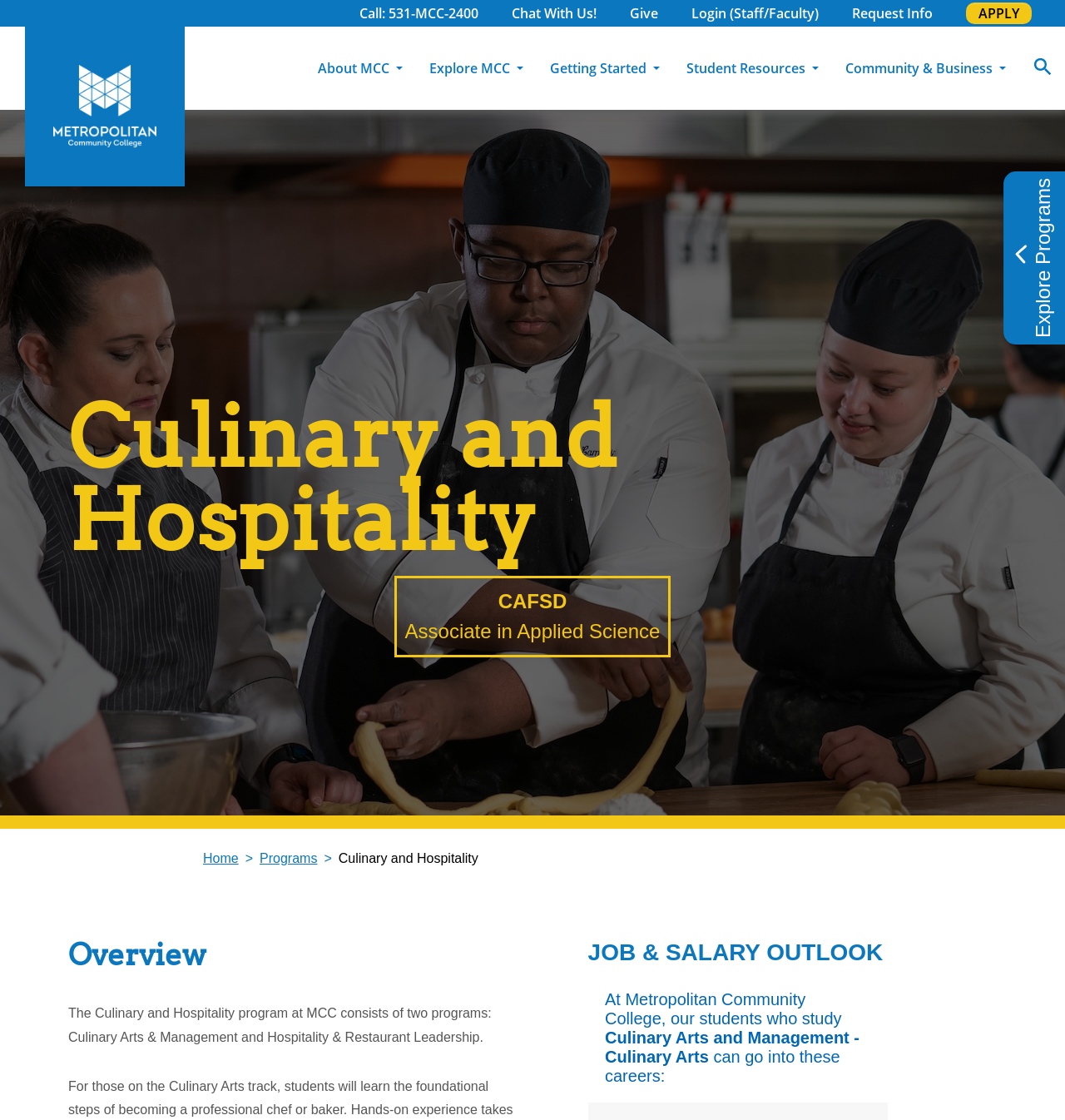What is the name of the college? Examine the screenshot and reply using just one word or a brief phrase.

MCC